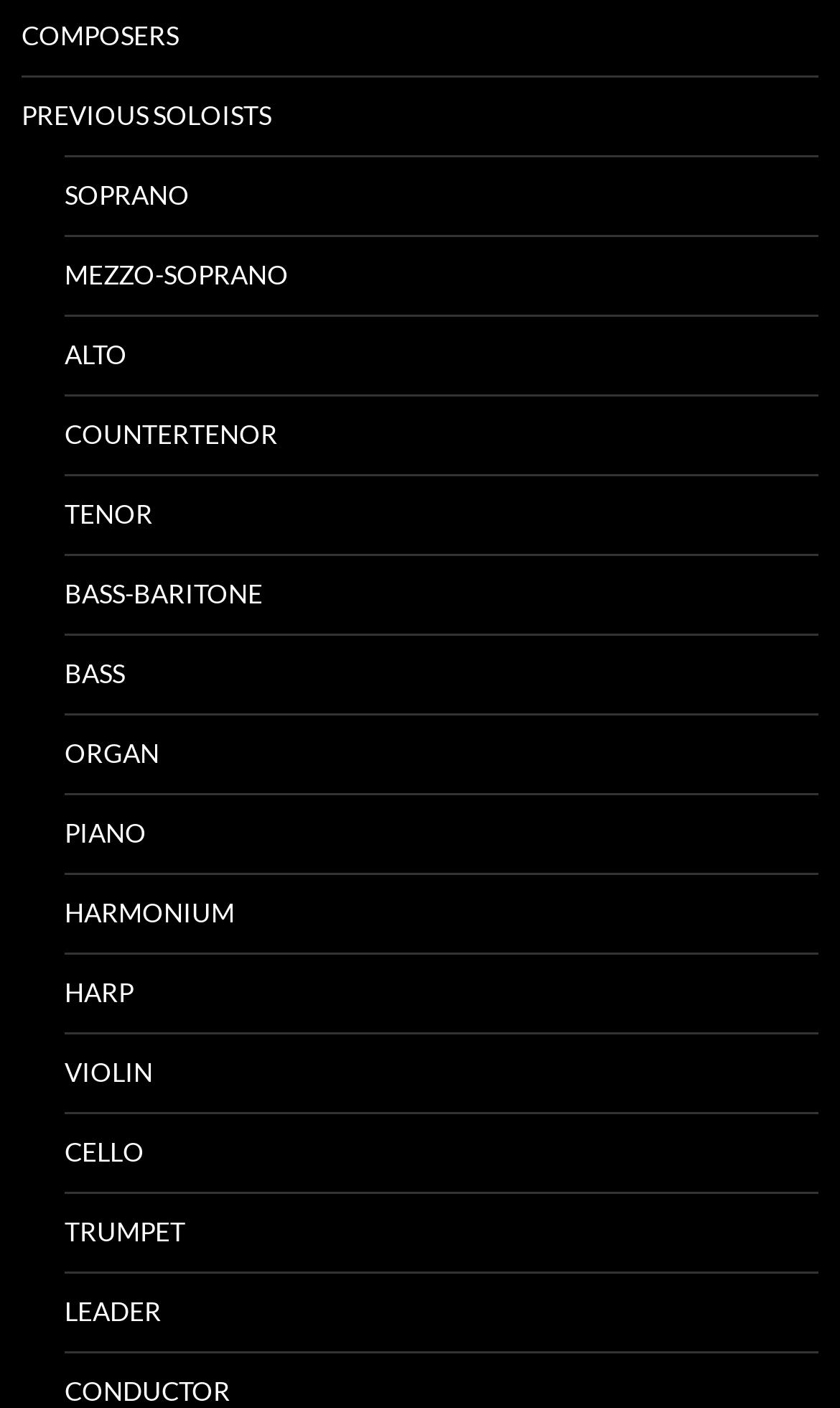Can you determine the bounding box coordinates of the area that needs to be clicked to fulfill the following instruction: "view TENOR"?

[0.077, 0.338, 0.974, 0.393]